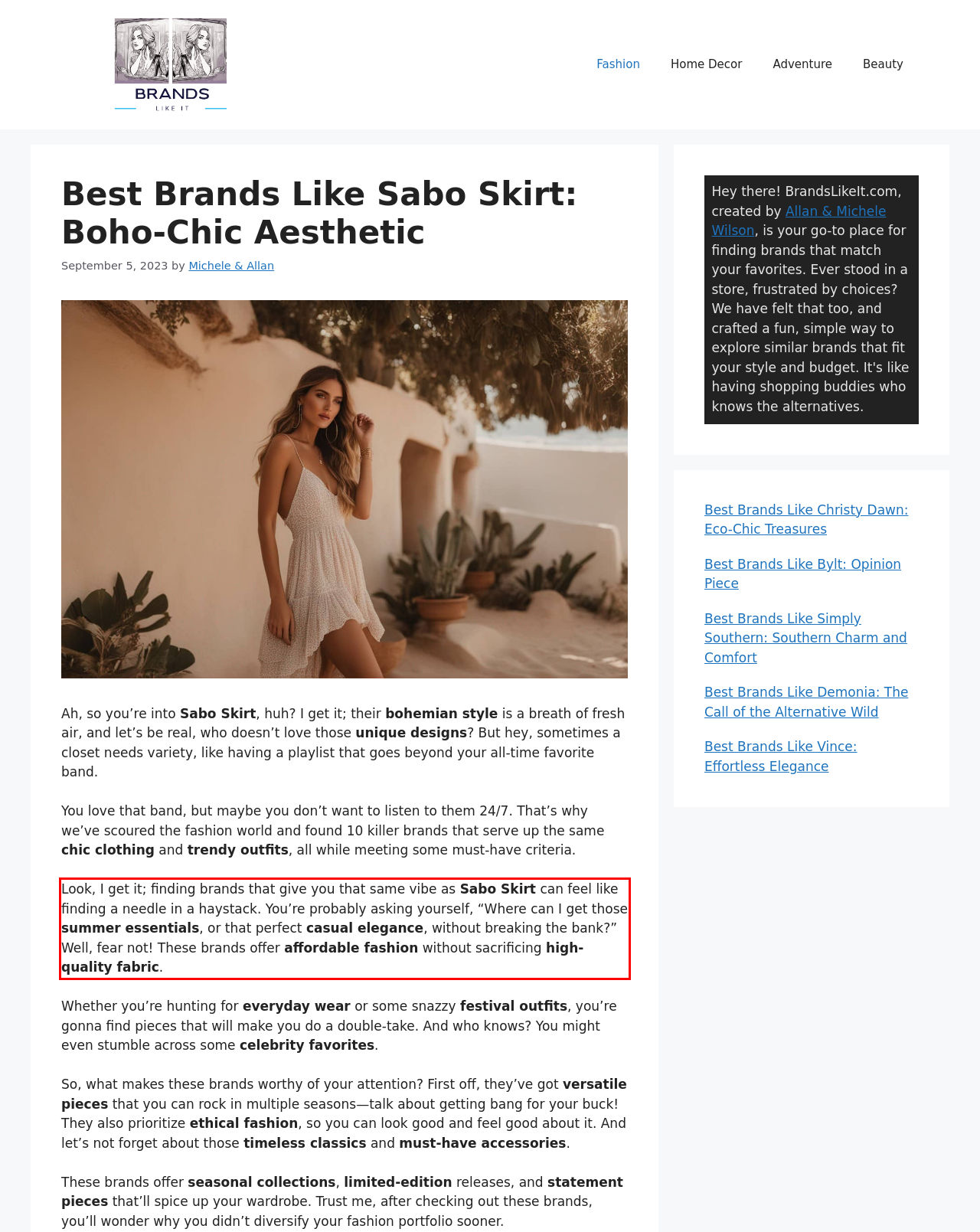Using the provided webpage screenshot, identify and read the text within the red rectangle bounding box.

Look, I get it; finding brands that give you that same vibe as Sabo Skirt can feel like finding a needle in a haystack. You’re probably asking yourself, “Where can I get those summer essentials, or that perfect casual elegance, without breaking the bank?” Well, fear not! These brands offer affordable fashion without sacrificing high-quality fabric.